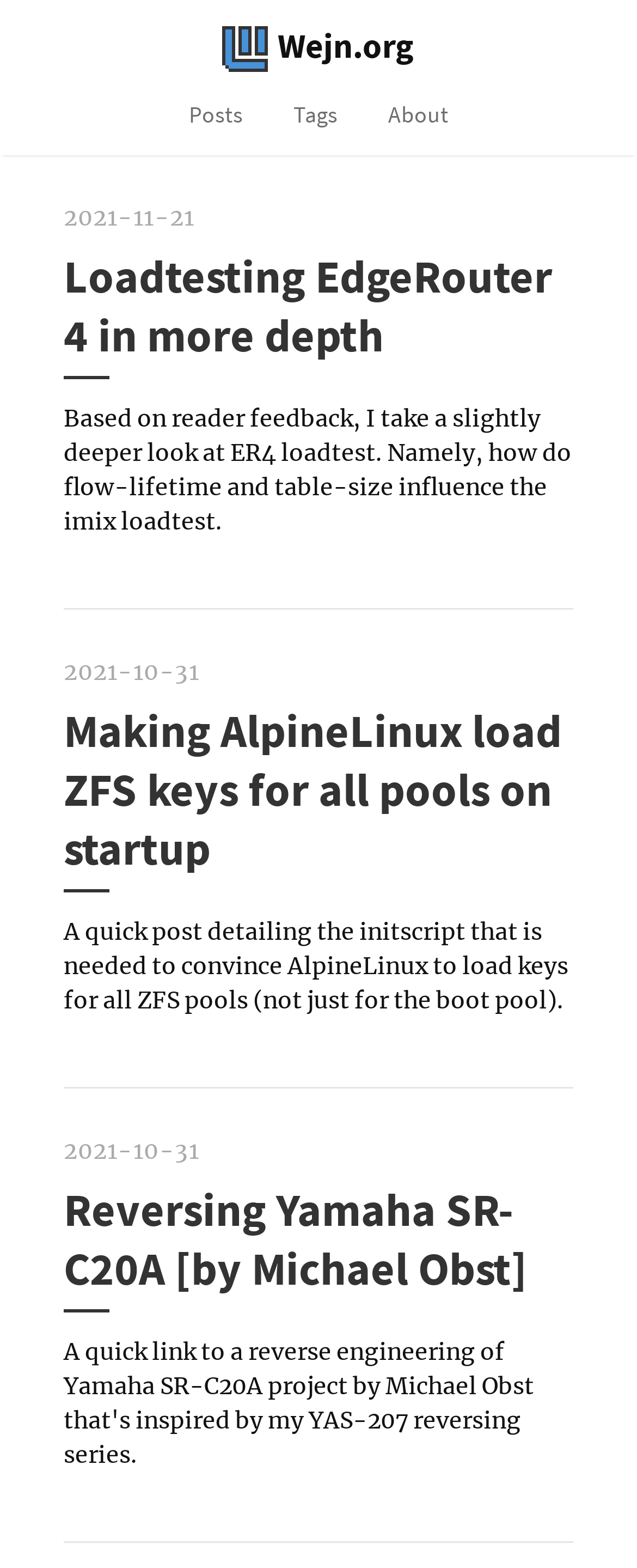What is the format of the article timestamps?
Please craft a detailed and exhaustive response to the question.

I looked at the timestamps of the articles and found that they are in the format of YYYY-MM-DD, which is a common format for dates.